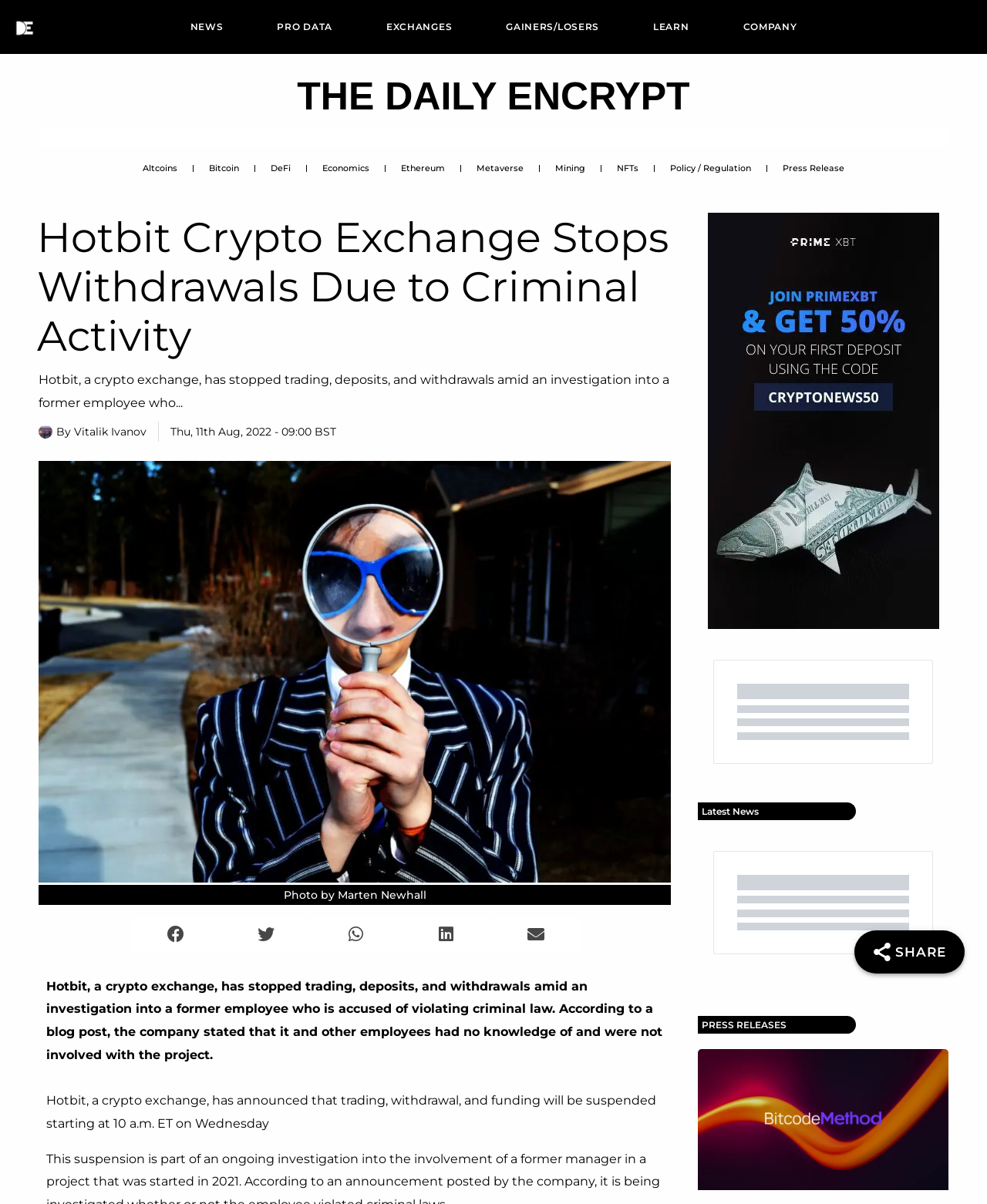Give a one-word or short phrase answer to this question: 
What is the topic of the image in the article?

person using magnifying glass